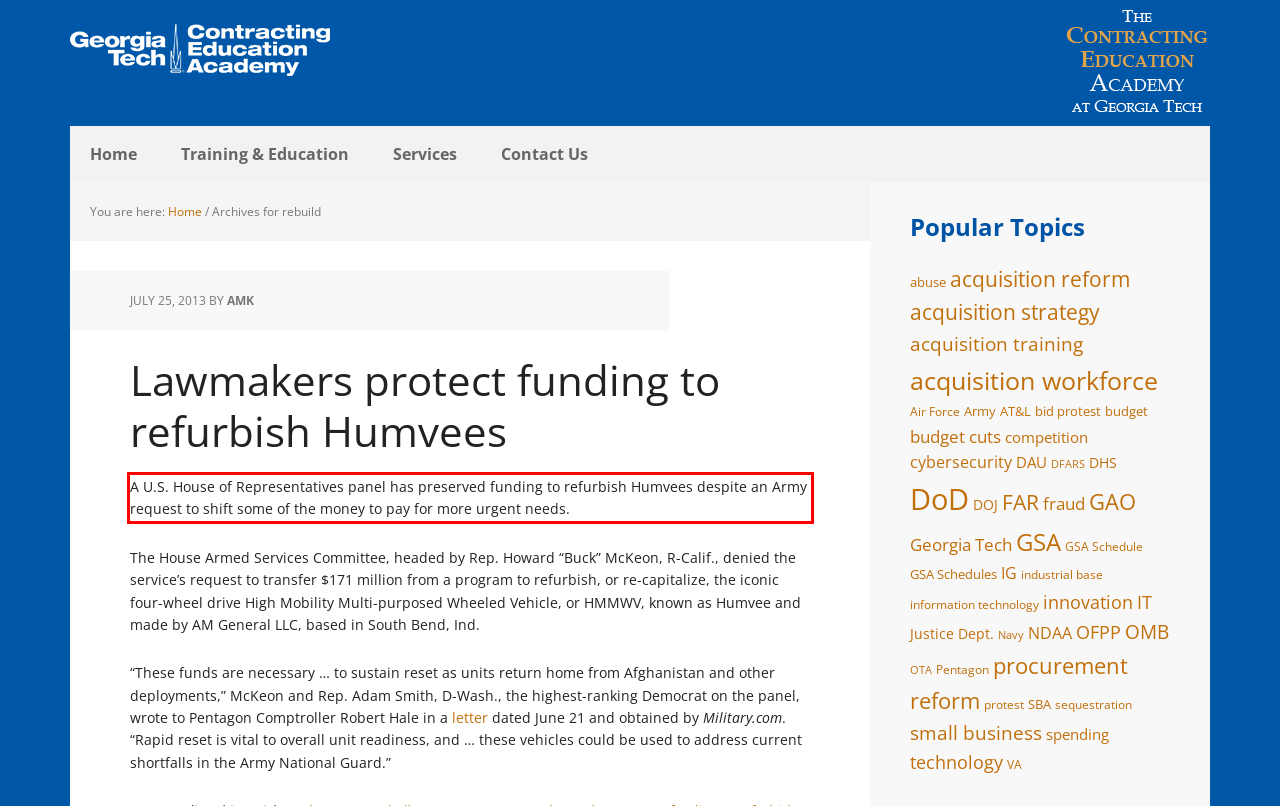Using OCR, extract the text content found within the red bounding box in the given webpage screenshot.

A U.S. House of Representatives panel has preserved funding to refurbish Humvees despite an Army request to shift some of the money to pay for more urgent needs.